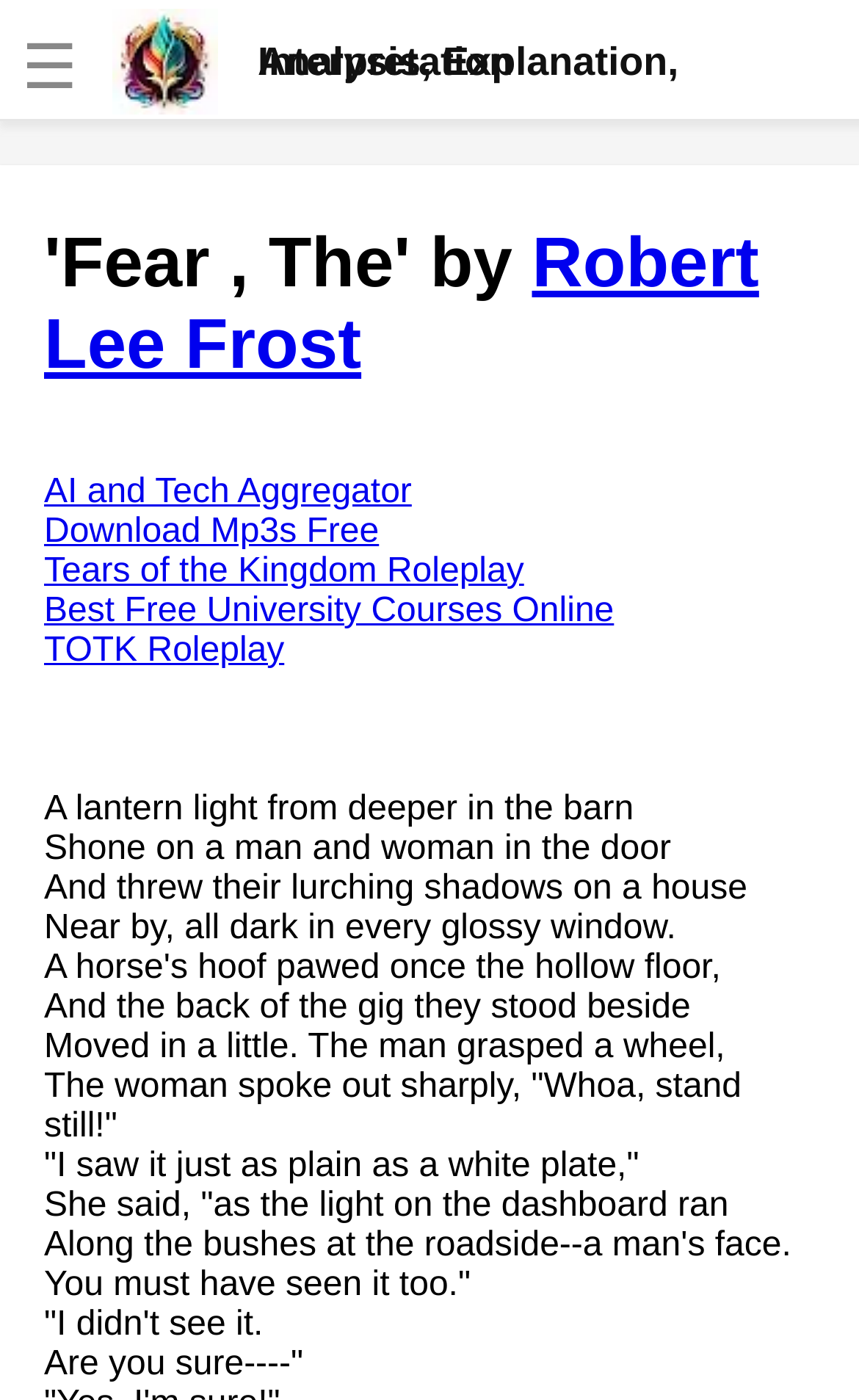Please indicate the bounding box coordinates for the clickable area to complete the following task: "Click the link to analyze 'Dover Beach' by Matthew Arnold". The coordinates should be specified as four float numbers between 0 and 1, i.e., [left, top, right, bottom].

[0.038, 0.282, 0.615, 0.363]